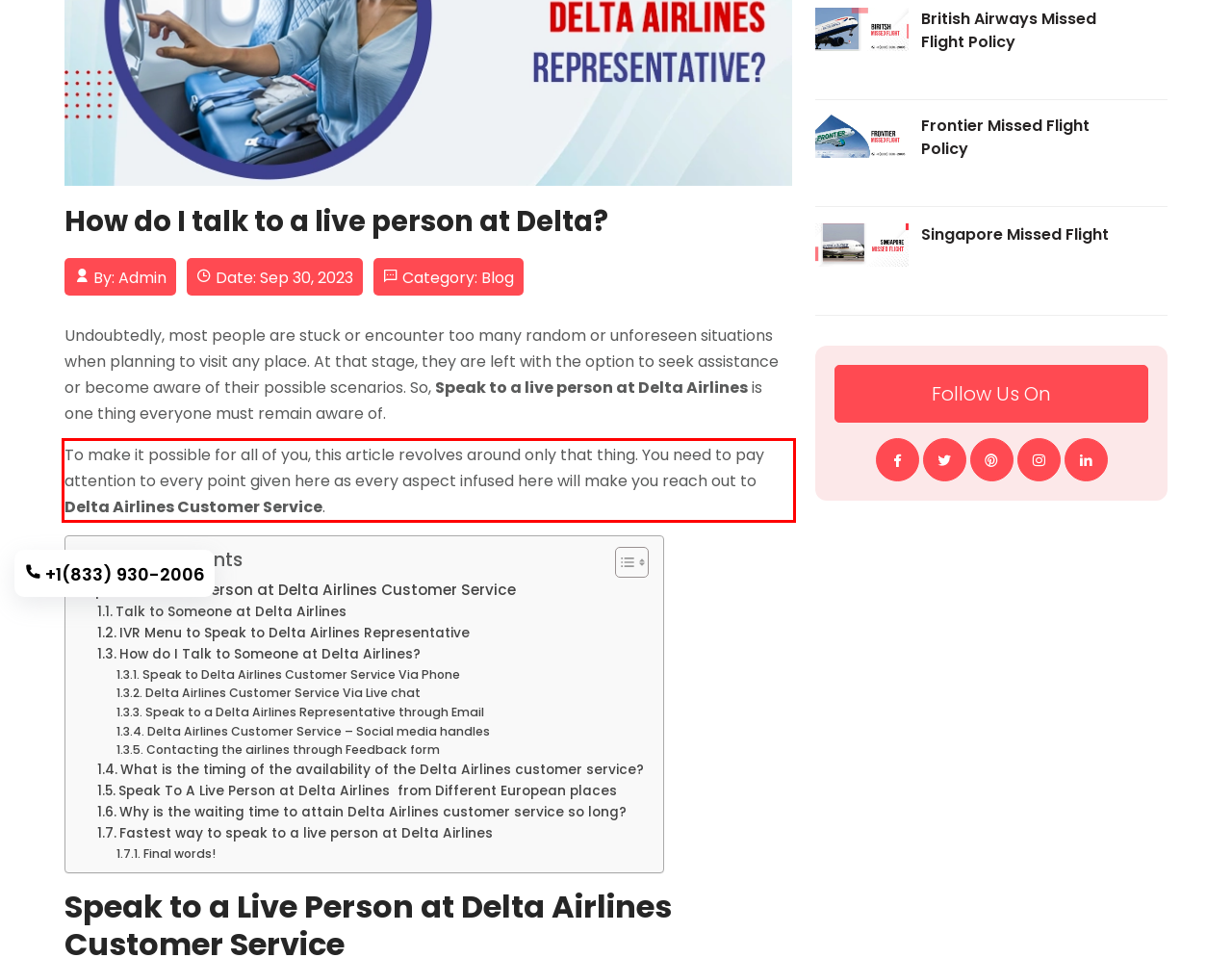From the screenshot of the webpage, locate the red bounding box and extract the text contained within that area.

To make it possible for all of you, this article revolves around only that thing. You need to pay attention to every point given here as every aspect infused here will make you reach out to Delta Airlines Customer Service.